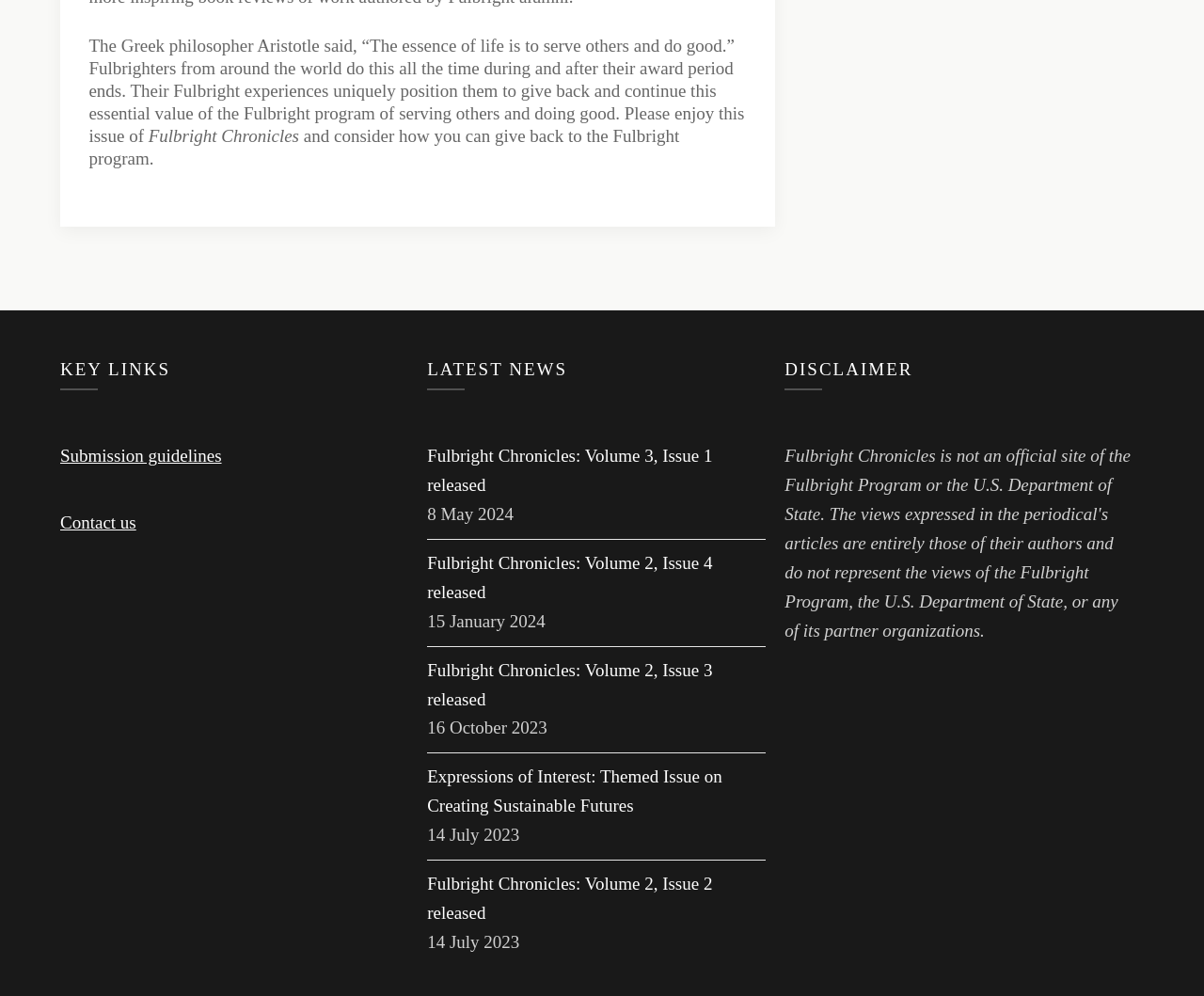Answer this question in one word or a short phrase: What is the date of the latest news item?

8 May 2024